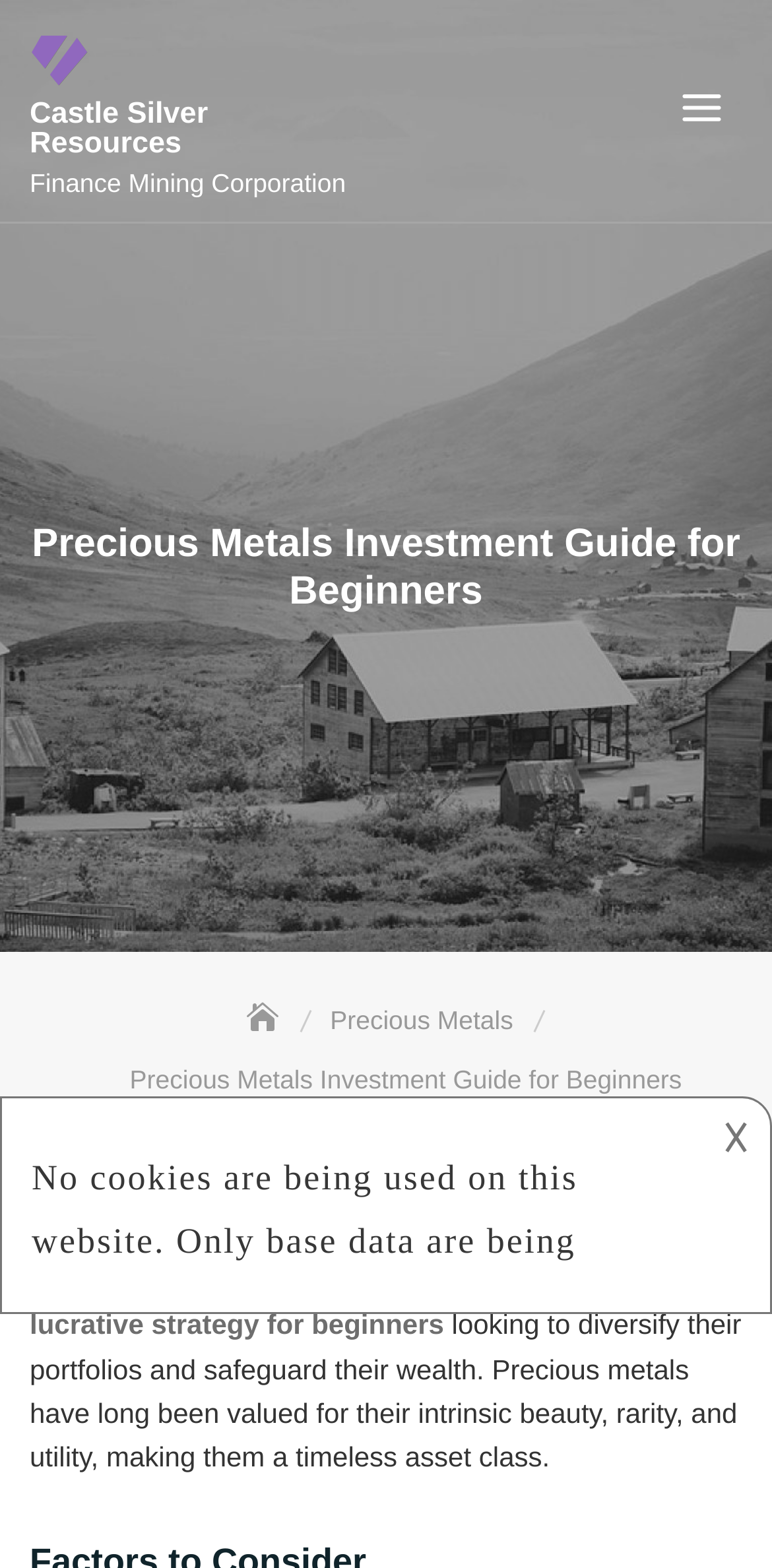Create an elaborate caption that covers all aspects of the webpage.

The webpage is a guide for beginners on investing in precious metals, with a focus on diversifying portfolios and safeguarding wealth. At the top left, there is a logo image of "Castle Silver Resources" accompanied by a link with the same name. Below the logo, there is a static text "Finance Mining Corporation". 

On the top right, there is a link labeled "a". The main heading "Precious Metals Investment Guide for Beginners" is prominently displayed in the middle of the page. 

Below the heading, there is a navigation section with breadcrumbs, featuring links to "Home" and "Precious Metals". A static text with the same title as the main heading is placed below the breadcrumbs. 

The main content of the page starts with a paragraph of text, which explains that investing in precious metals can be a wise and lucrative strategy for beginners looking to diversify their portfolios and safeguard their wealth. The text continues to describe the value of precious metals, highlighting their beauty, rarity, and utility. 

On the right side of the page, there is an iframe with a description, and a static text "𐌢" is placed at the bottom right corner of the page.